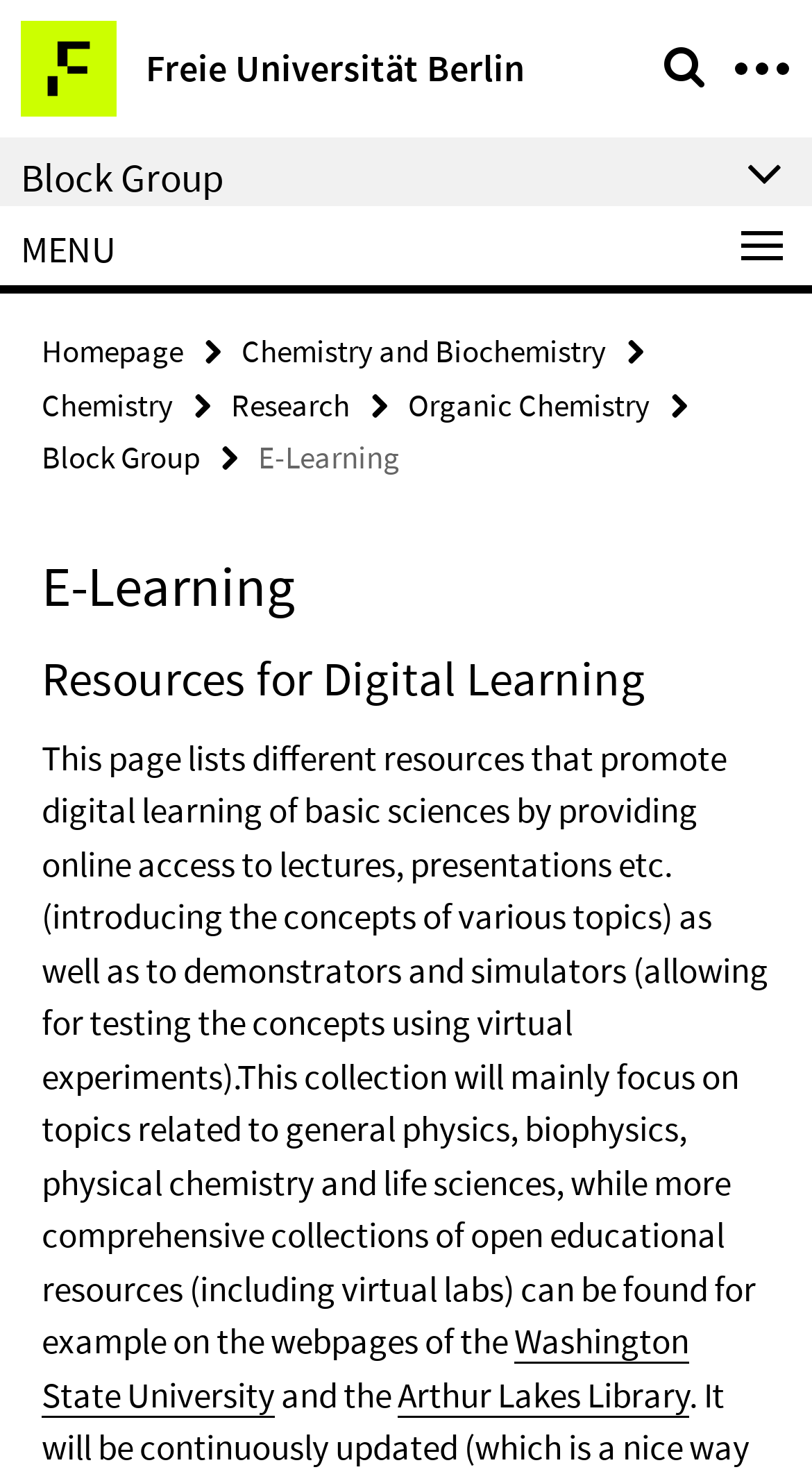Given the element description: "parent_node: Freie Universität Berlin", predict the bounding box coordinates of this UI element. The coordinates must be four float numbers between 0 and 1, given as [left, top, right, bottom].

[0.887, 0.014, 0.99, 0.069]